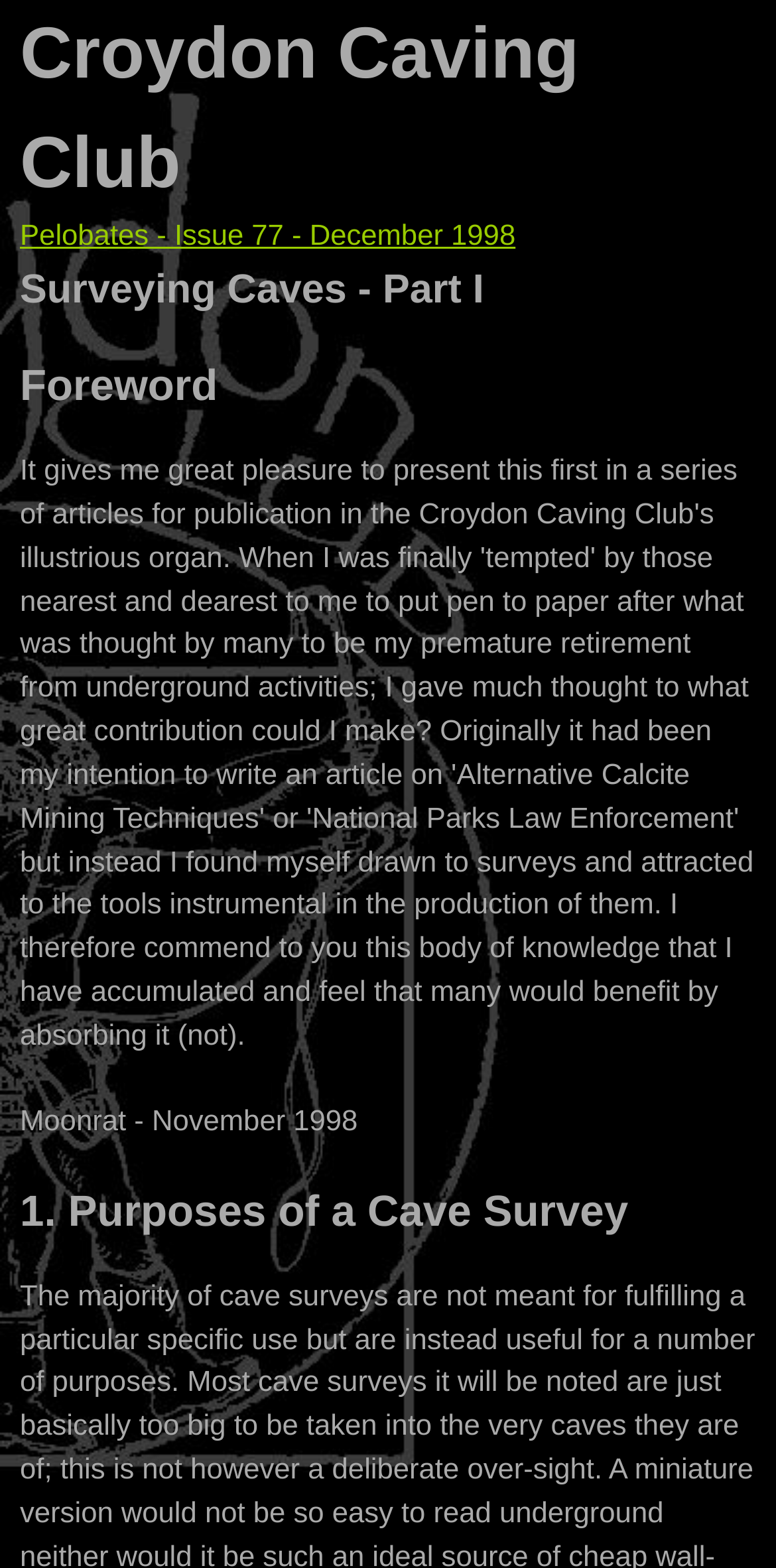Create a detailed description of the webpage's content and layout.

The webpage is about Surveying Caves, specifically Part I, and is related to the Croydon Caving Club. At the top, there is a heading with the club's name, which is also a link. Below it, there is a "You are here" heading, followed by a link to "Pelobates - Issue 77 - December 1998". 

The main content of the webpage is divided into sections, starting with a heading "Surveying Caves - Part I". The first section is a "Foreword", followed by a static text "Moonrat - November 1998" positioned below it. The next section is headed "1. Purposes of a Cave Survey", which is located at the bottom of the page.